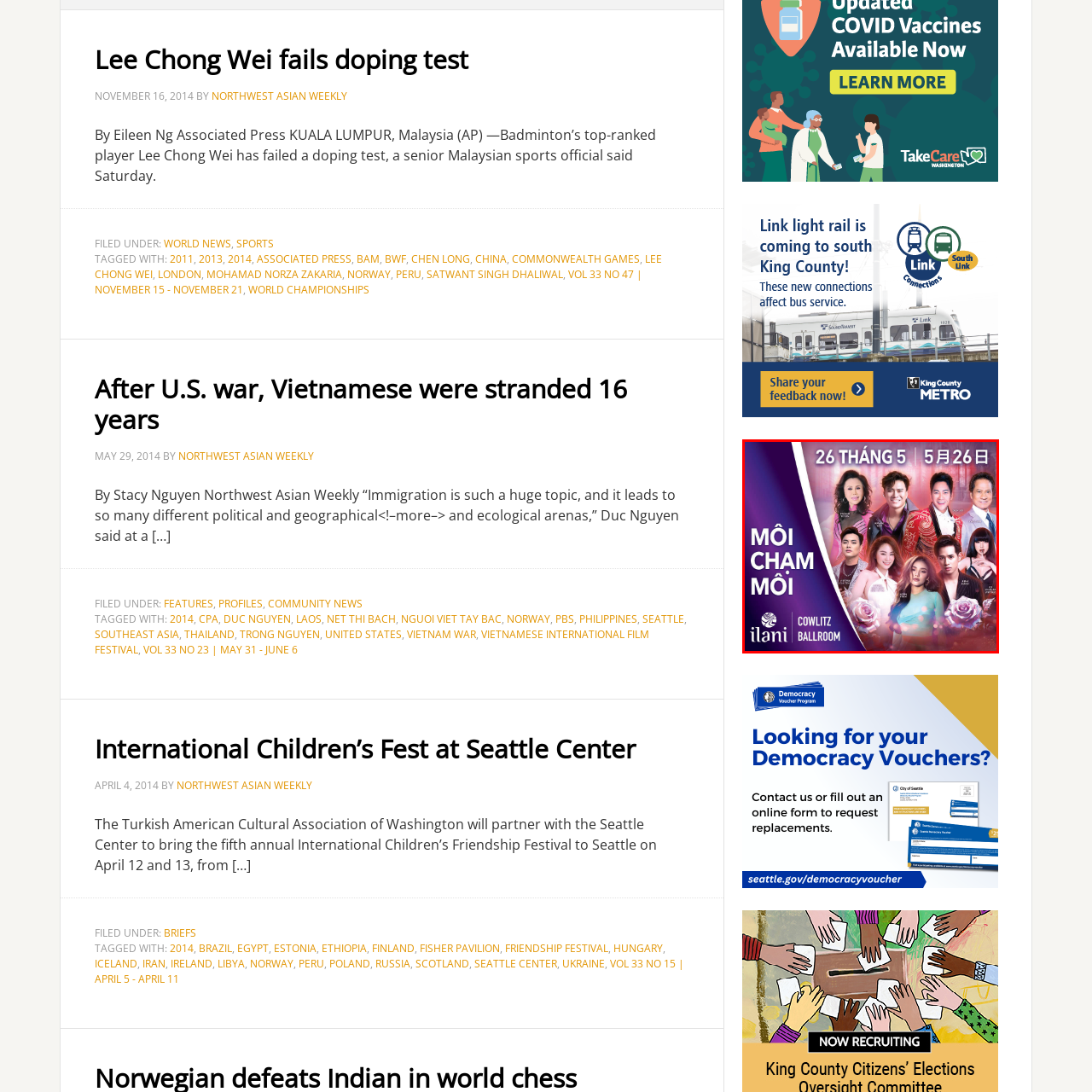What is the phrase that invites attendees to engage in a fresh experience?
Carefully examine the content inside the red bounding box and give a detailed response based on what you observe.

The phrase 'MỜI CHÀM MỚI' is written on the poster, which translates to 'Come Experience New', inviting attendees to engage in a fresh and exciting experience.